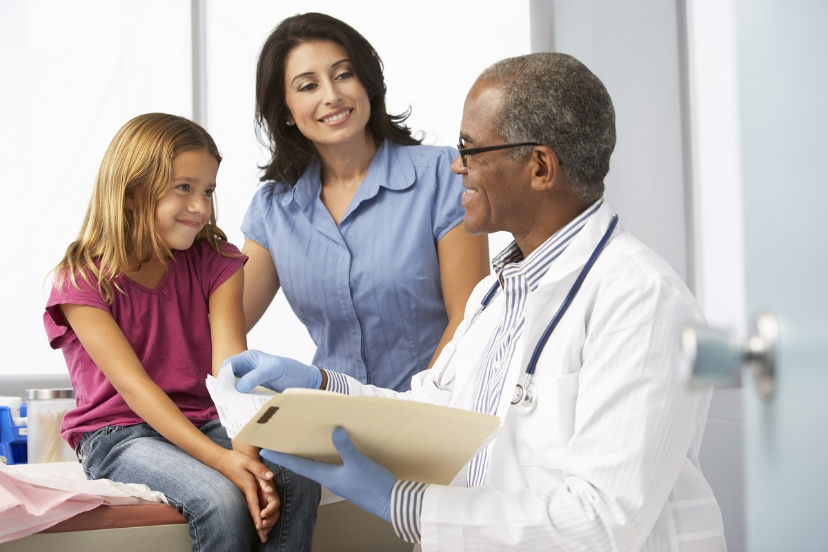Analyze the image and deliver a detailed answer to the question: Who is standing nearby?

The girl's mother is standing nearby, observing the interaction between the doctor and her daughter, and appears to have an encouraging expression, suggesting that she is supportive and concerned about her daughter's health.